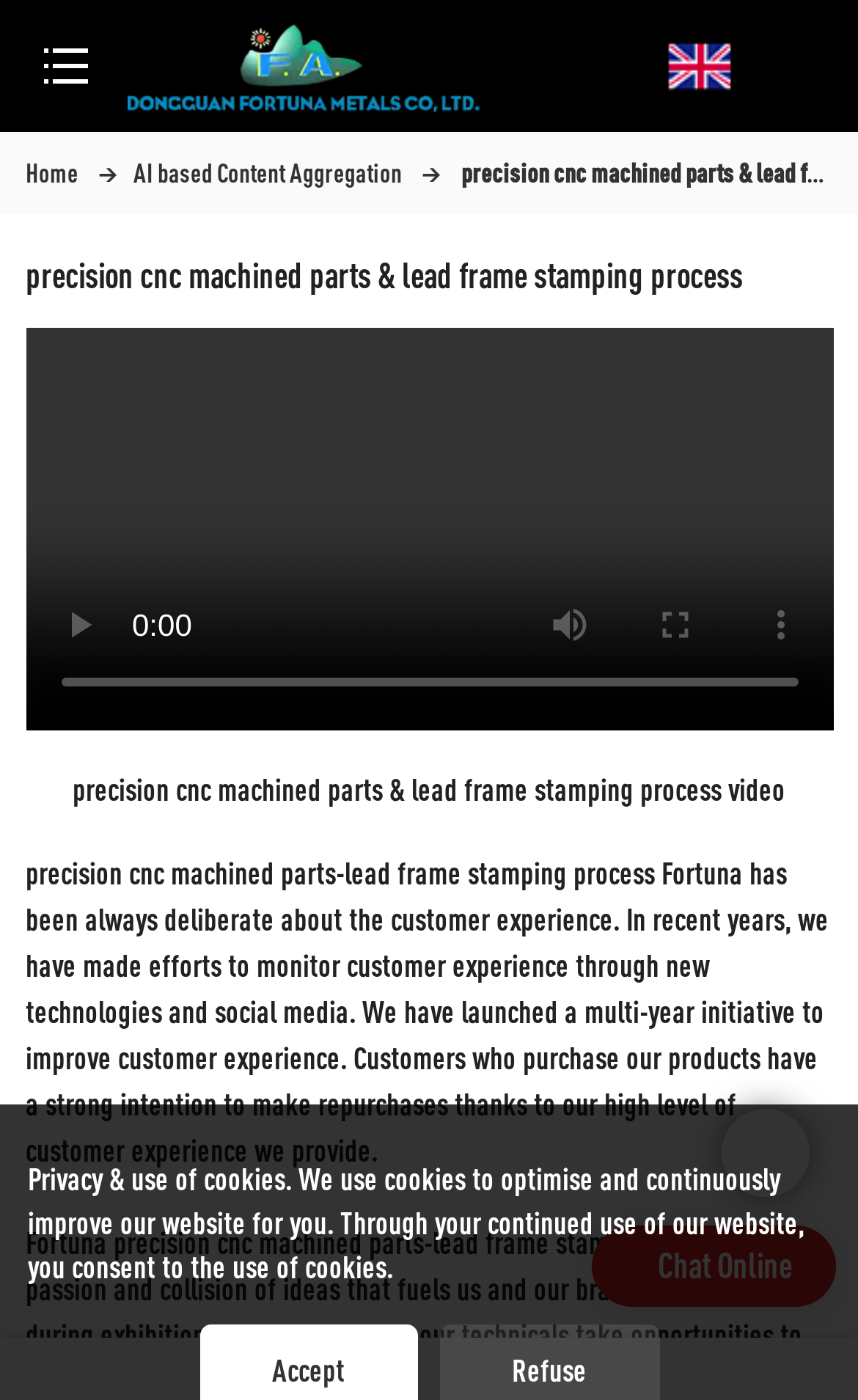What is the intention of customers who purchase products?
Respond to the question with a well-detailed and thorough answer.

The intention of customers who purchase products can be found in the static text in the middle of the webpage, which says 'Customers who purchase our products have a strong intention to make repurchases thanks to our high level of customer experience we provide.' This suggests that the intention of customers who purchase products is to make repurchases.